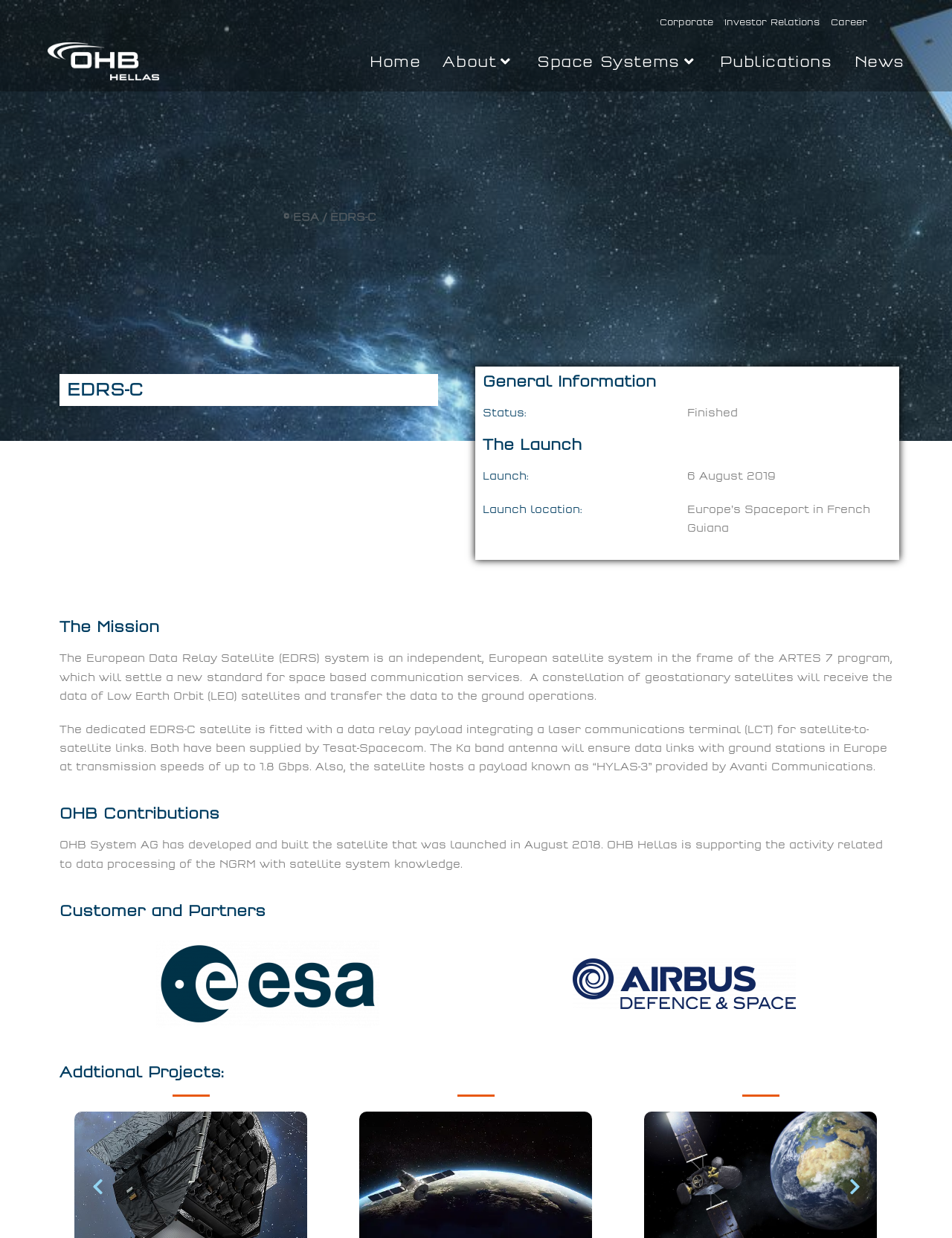Articulate a detailed summary of the webpage's content and design.

The webpage is about EDRS-C, a European Data Relay Satellite system, and its connection to OHB-Hellas. At the top, there are five links: "Corporate", "Investor Relations", "Career", "Home", and "About", which are positioned horizontally and take up about half of the screen width. Below these links, there is a layout table with a link "OHB-Hellas" accompanied by an image of the same name.

The main content of the page is divided into sections, each with a heading. The first section is about general information, with a heading "EDRS-C" and a subheading "General Information". This section contains static text with information about the status and launch of the satellite.

The next section is about the launch, with a heading "The Launch" and static text providing details about the launch date and location. Following this is a section about the mission, with a heading "The Mission" and a lengthy static text describing the EDRS system and its capabilities.

The subsequent sections are about OHB contributions, customer and partners, and additional projects. The OHB contributions section describes the role of OHB System AG in developing and building the satellite, while the customer and partners section is empty. The additional projects section lists three links: "plato", "retimo", and "EDRS-C".

At the bottom of the page, there are two buttons with icons, one on the left and one on the right, which are likely used for navigation.